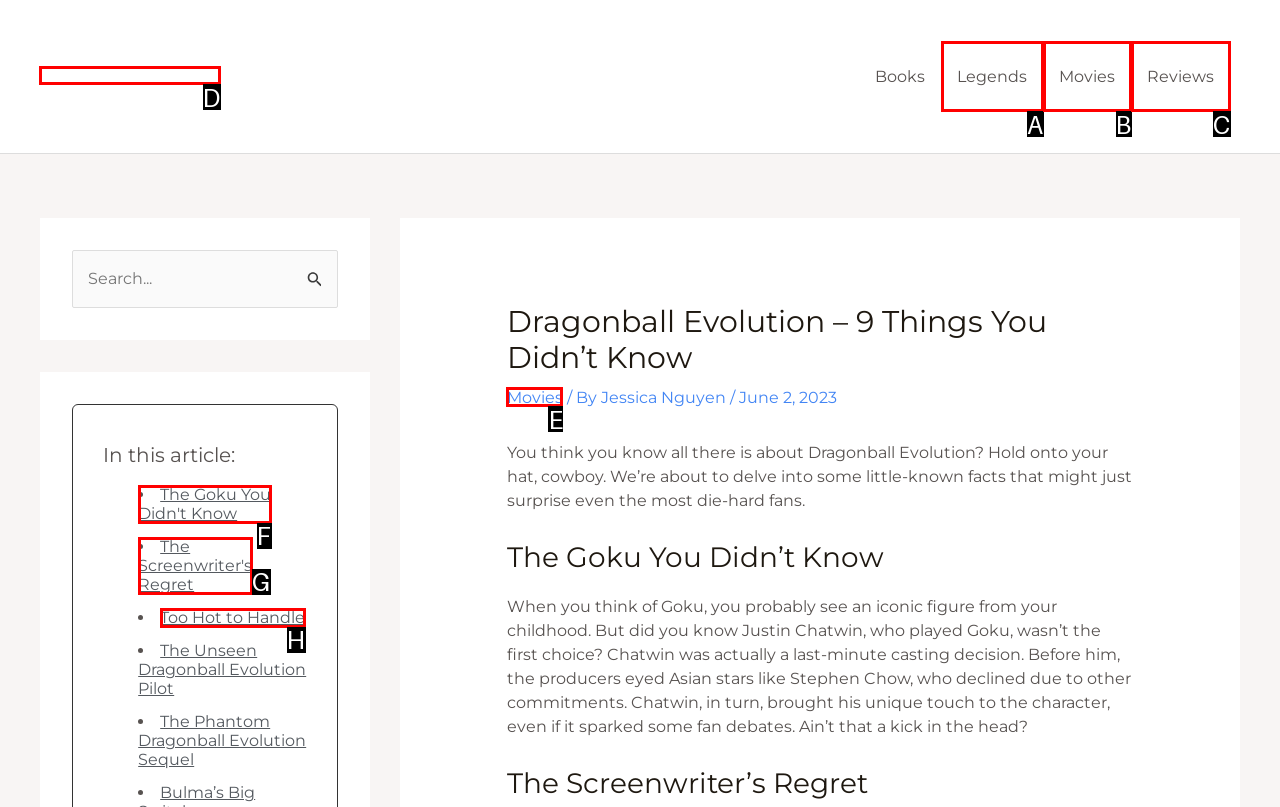Look at the highlighted elements in the screenshot and tell me which letter corresponds to the task: Click on the Dragon University logo.

D